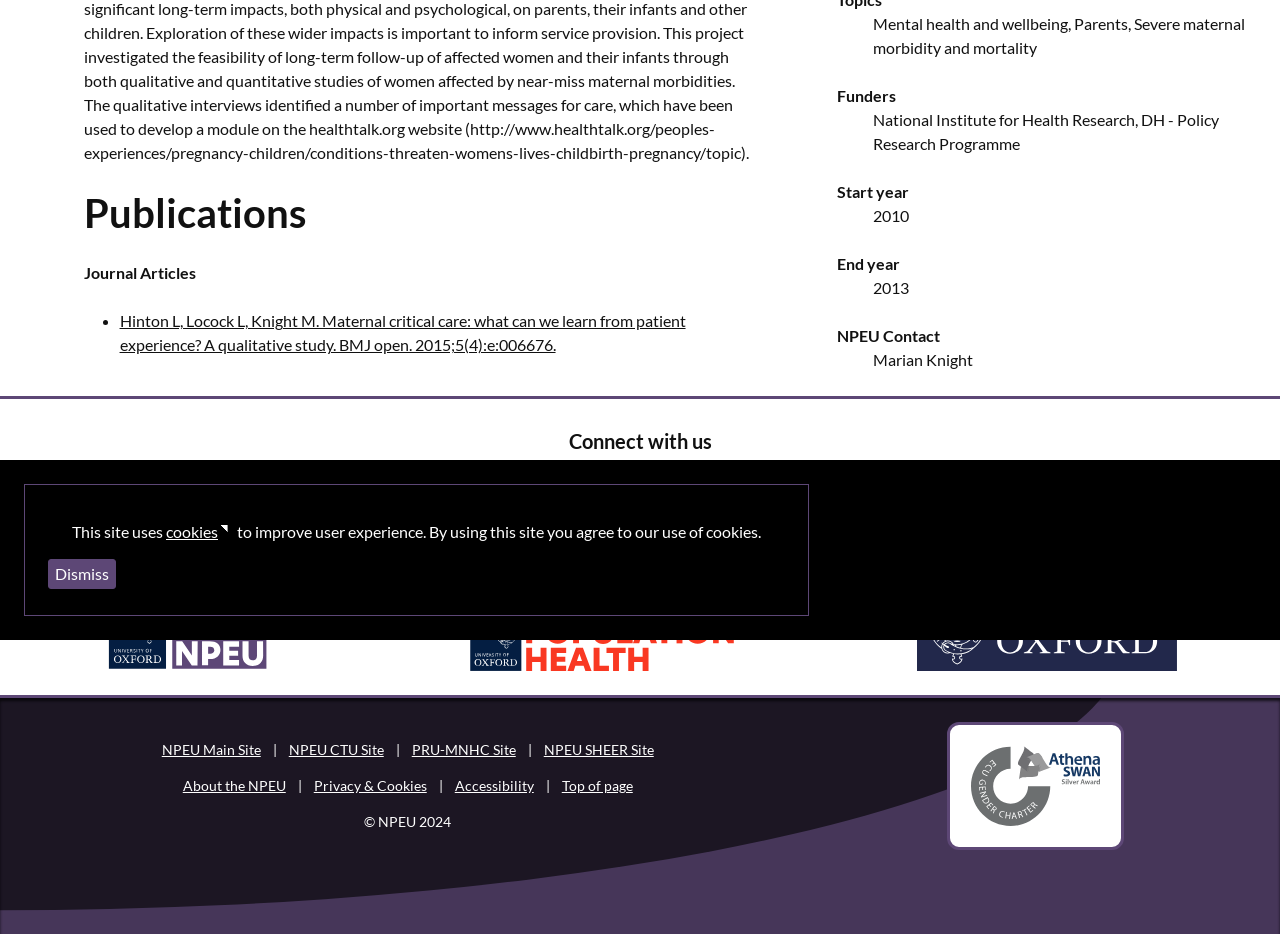Please find the bounding box for the following UI element description. Provide the coordinates in (top-left x, top-left y, bottom-right x, bottom-right y) format, with values between 0 and 1: PRU-MNHC Site

[0.322, 0.793, 0.403, 0.812]